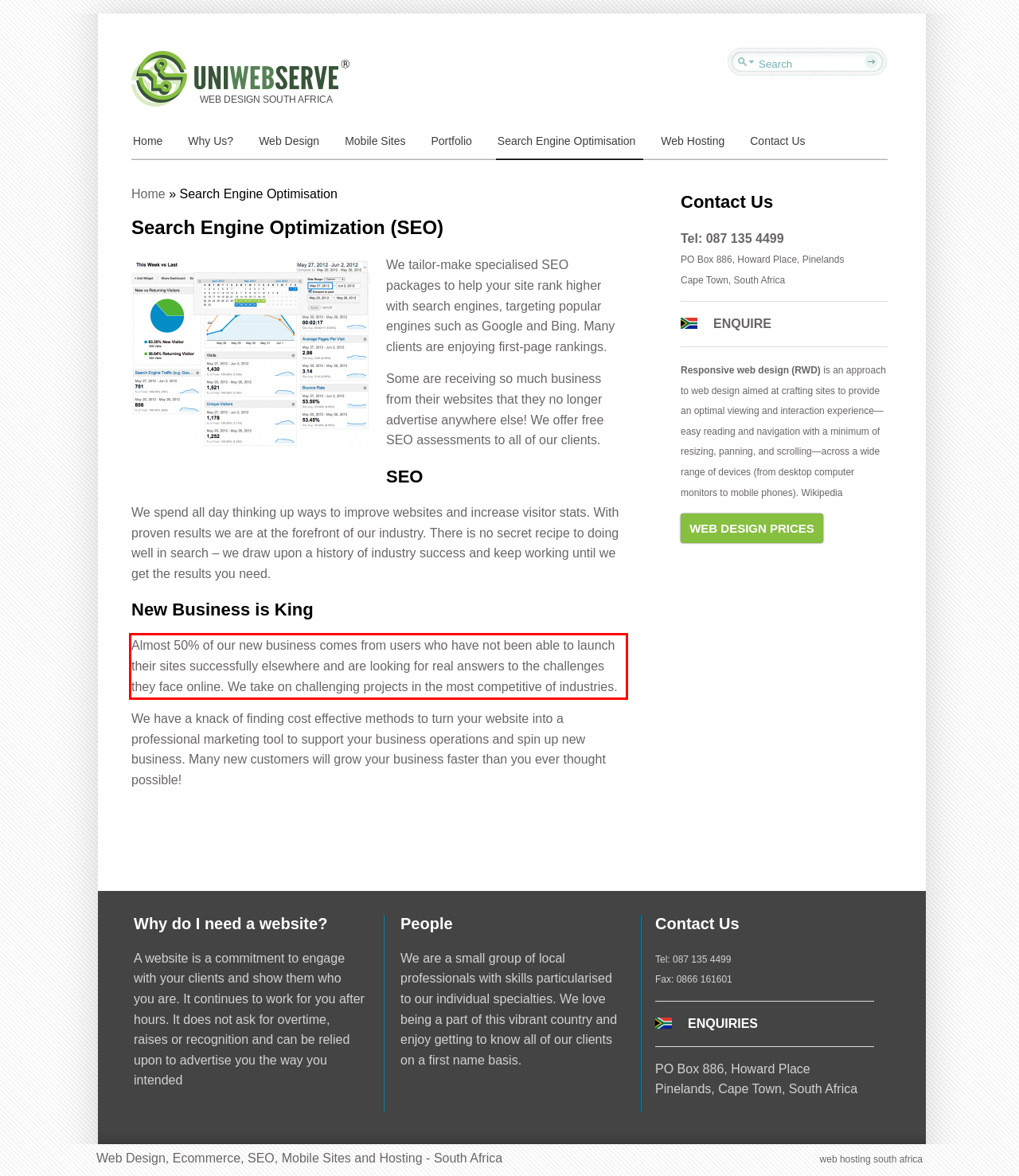You are provided with a screenshot of a webpage that includes a red bounding box. Extract and generate the text content found within the red bounding box.

Almost 50% of our new business comes from users who have not been able to launch their sites successfully elsewhere and are looking for real answers to the challenges they face online. We take on challenging projects in the most competitive of industries.